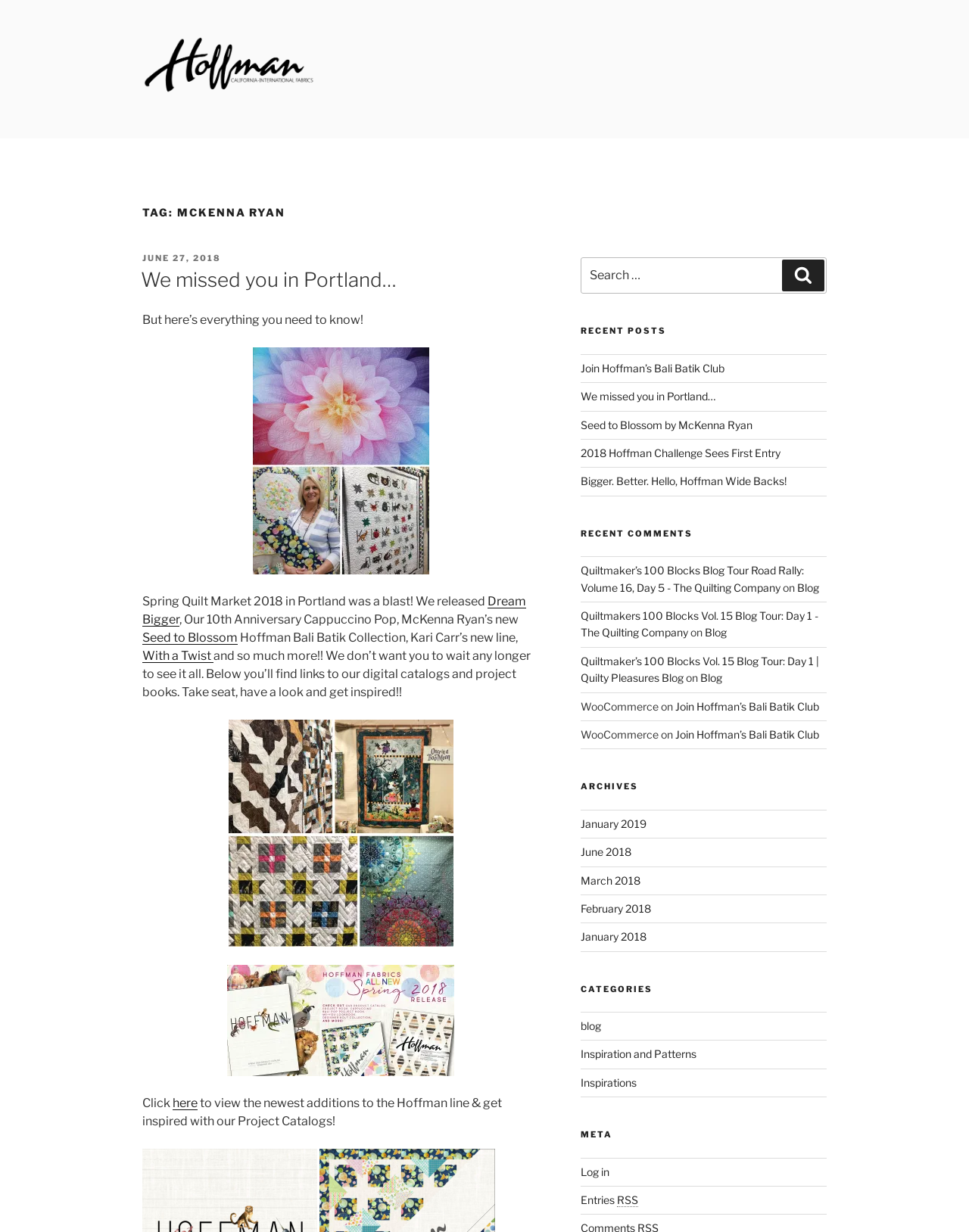What type of content is available on the webpage?
Examine the screenshot and reply with a single word or phrase.

Blog posts and catalogs